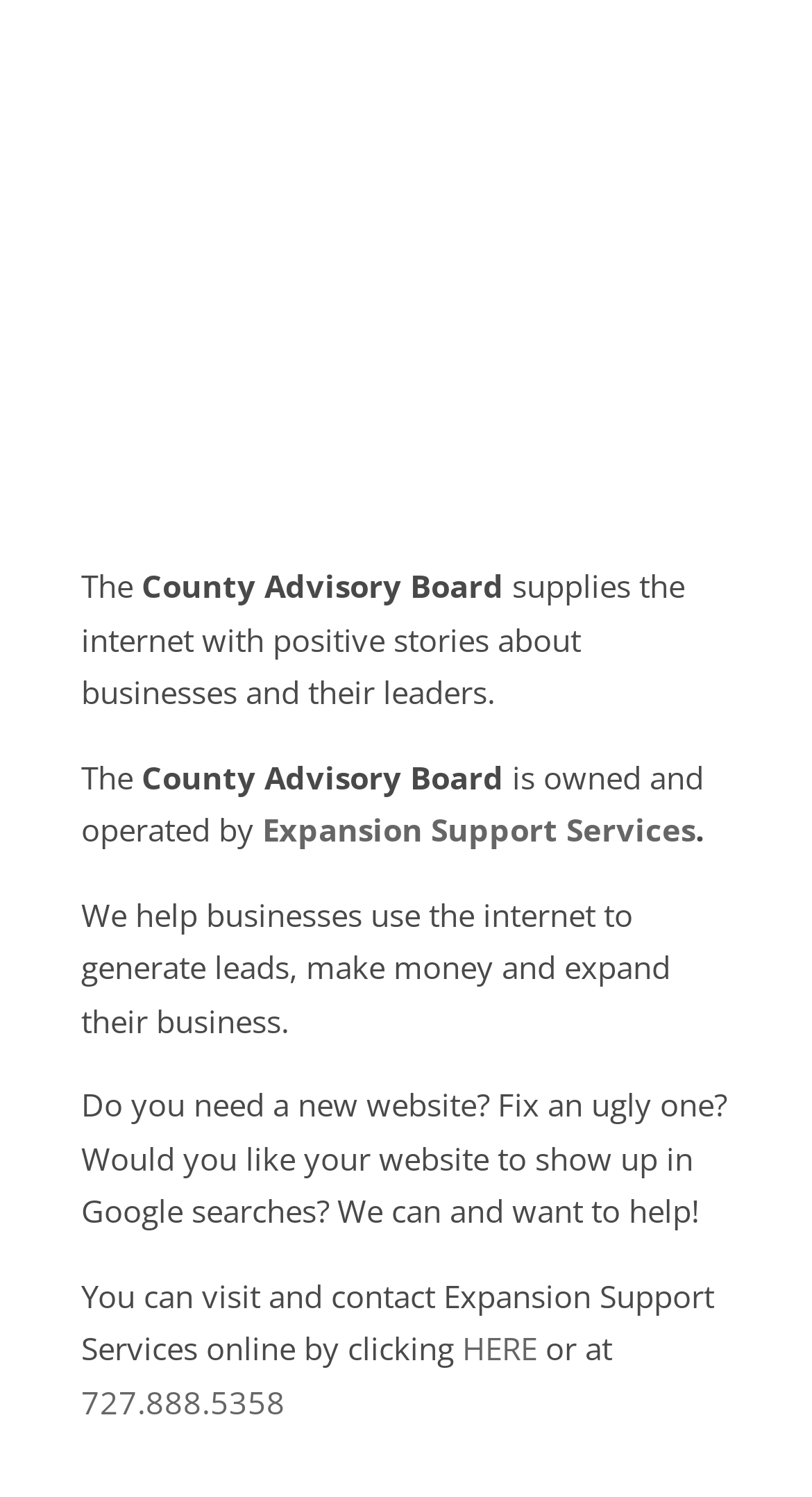What services does Expansion Support Services offer?
Based on the screenshot, provide a one-word or short-phrase response.

Website creation and optimization